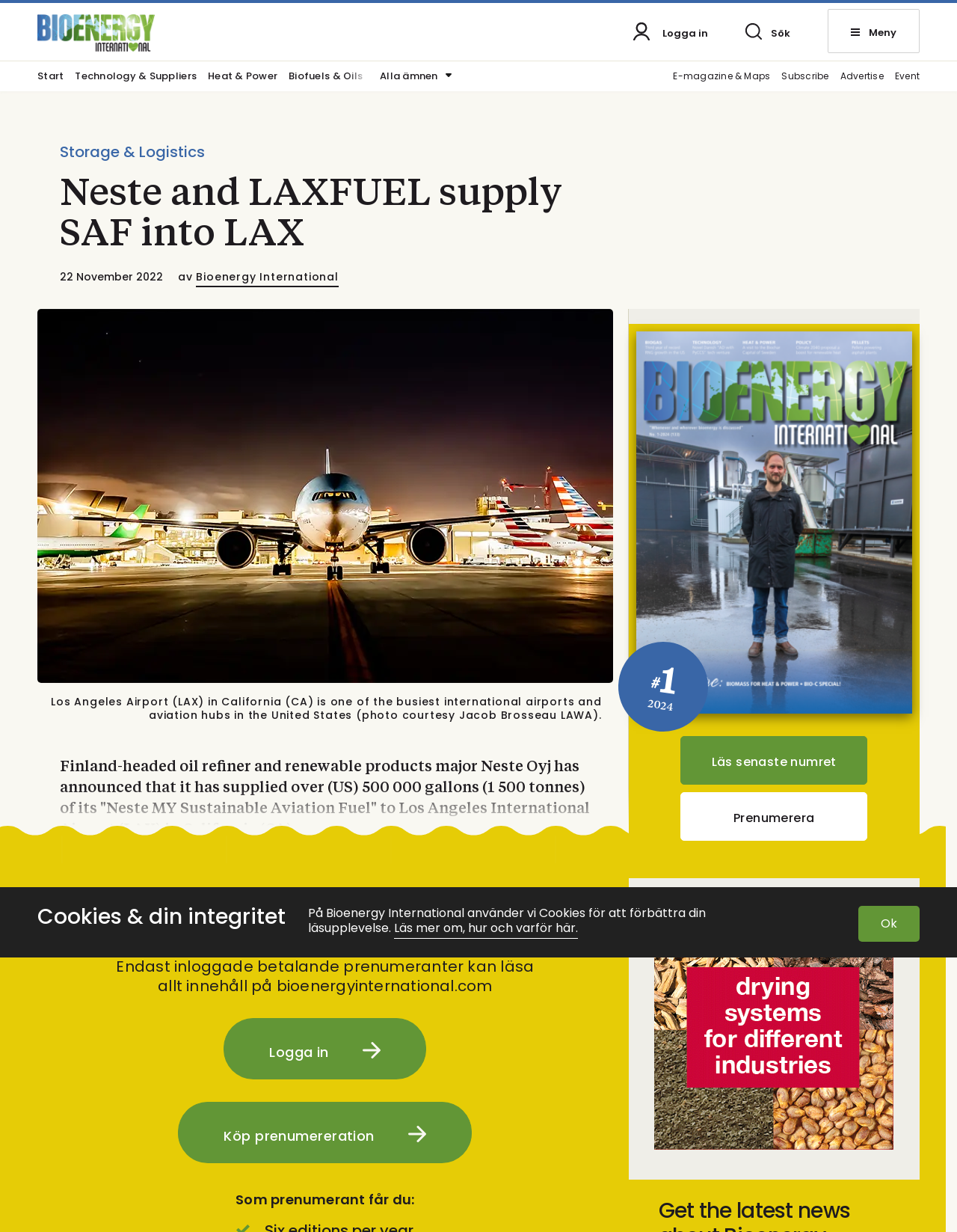Please find the bounding box coordinates of the element that must be clicked to perform the given instruction: "Log in". The coordinates should be four float numbers from 0 to 1, i.e., [left, top, right, bottom].

None